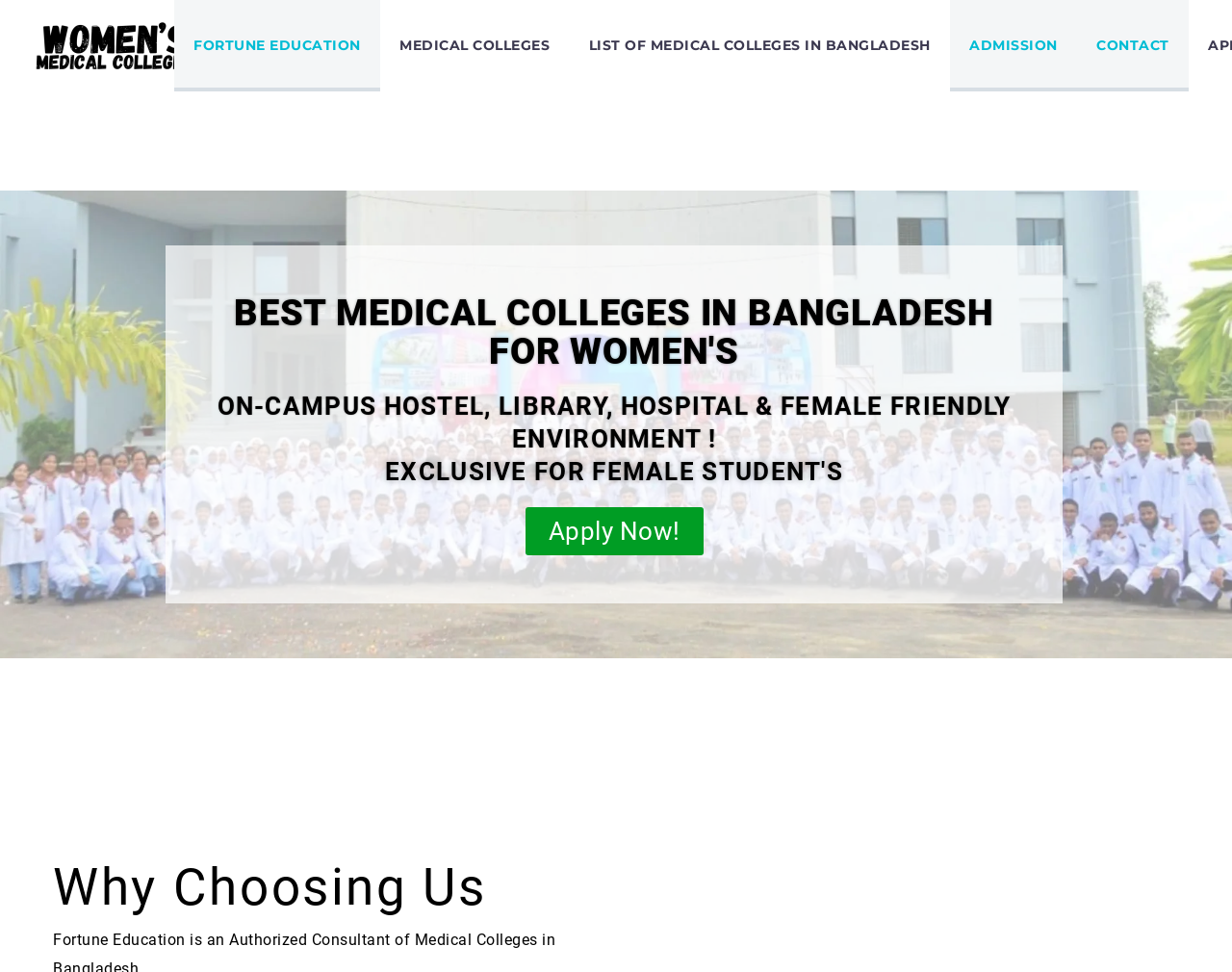Ascertain the bounding box coordinates for the UI element detailed here: "Admission". The coordinates should be provided as [left, top, right, bottom] with each value being a float between 0 and 1.

[0.771, 0.0, 0.874, 0.094]